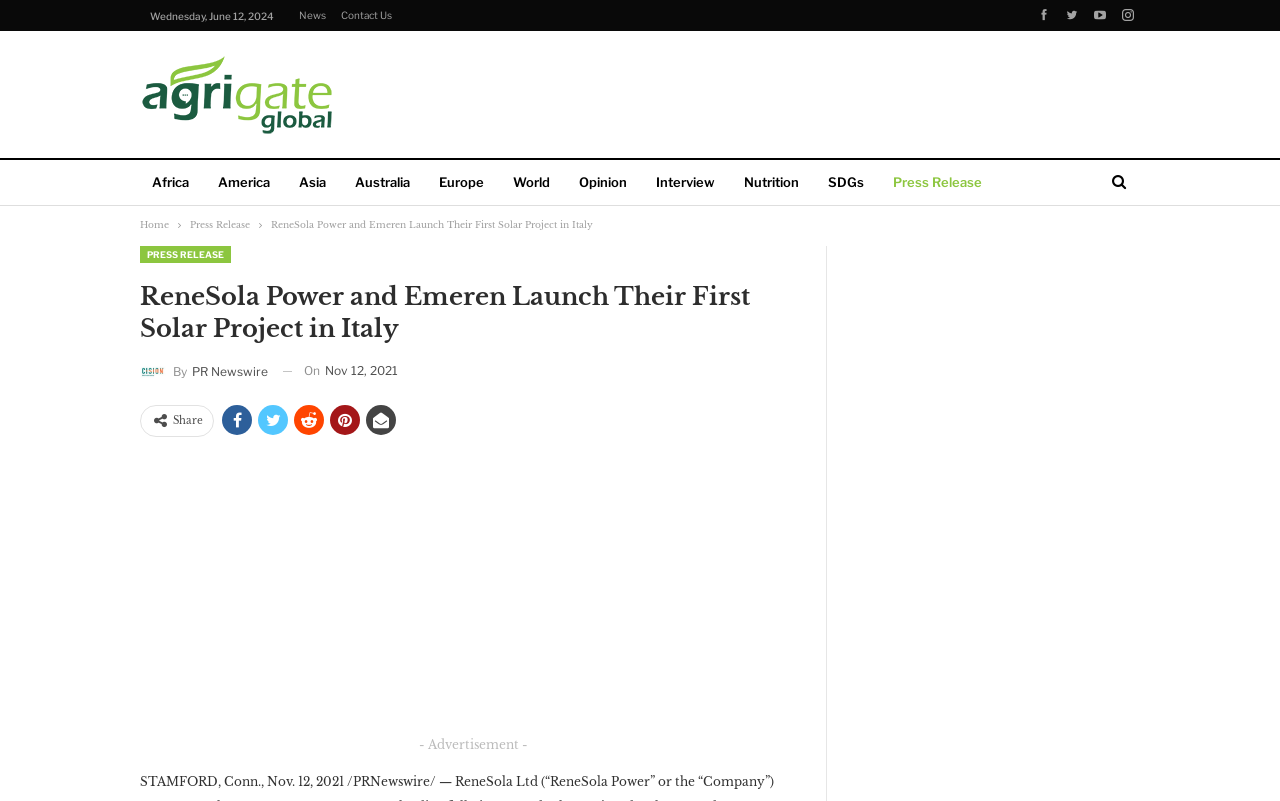Analyze the image and answer the question with as much detail as possible: 
What is the location of the solar project mentioned in the article?

I found the location of the solar project by reading the title of the article, which says 'ReneSola Power and Emeren Launch Their First Solar Project in Italy'. The location is Italy.